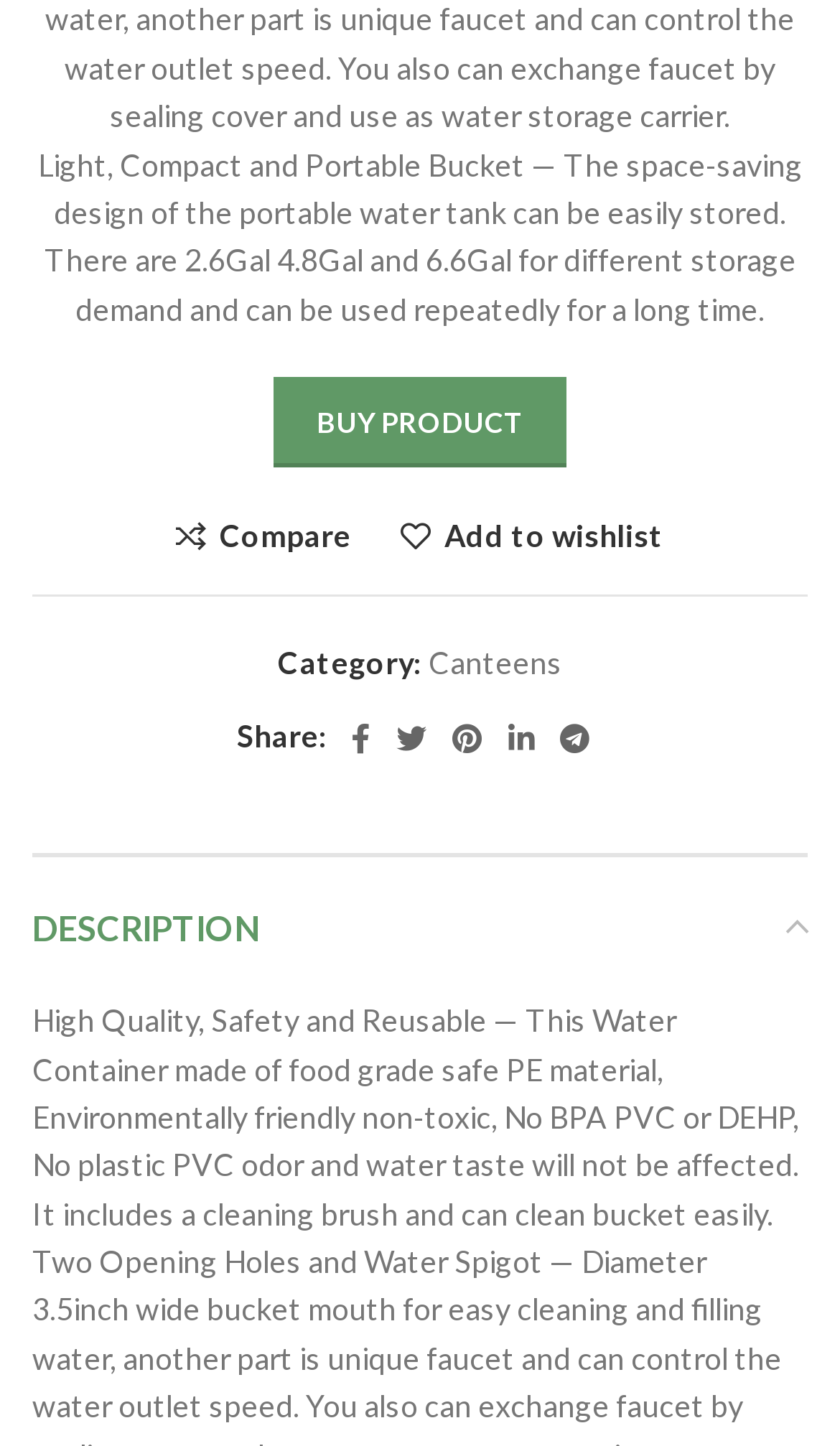What social media platforms can you share this product on?
Analyze the screenshot and provide a detailed answer to the question.

I found these options in the 'Share:' section of the webpage, where there are links to each of these social media platforms.